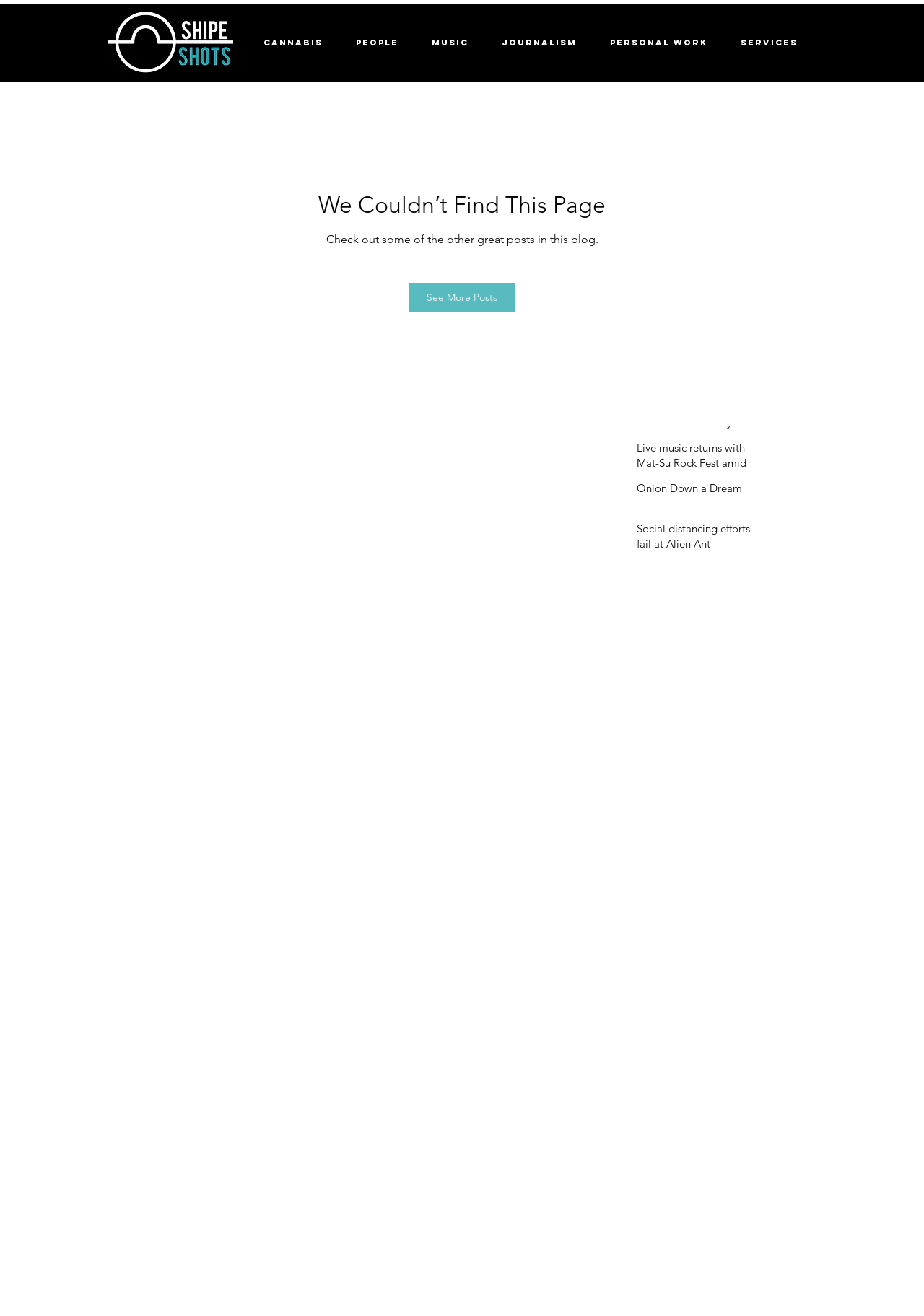Can you provide the bounding box coordinates for the element that should be clicked to implement the instruction: "View Matanuska Medicine Woman’s legacy post"?

[0.68, 0.205, 0.85, 0.236]